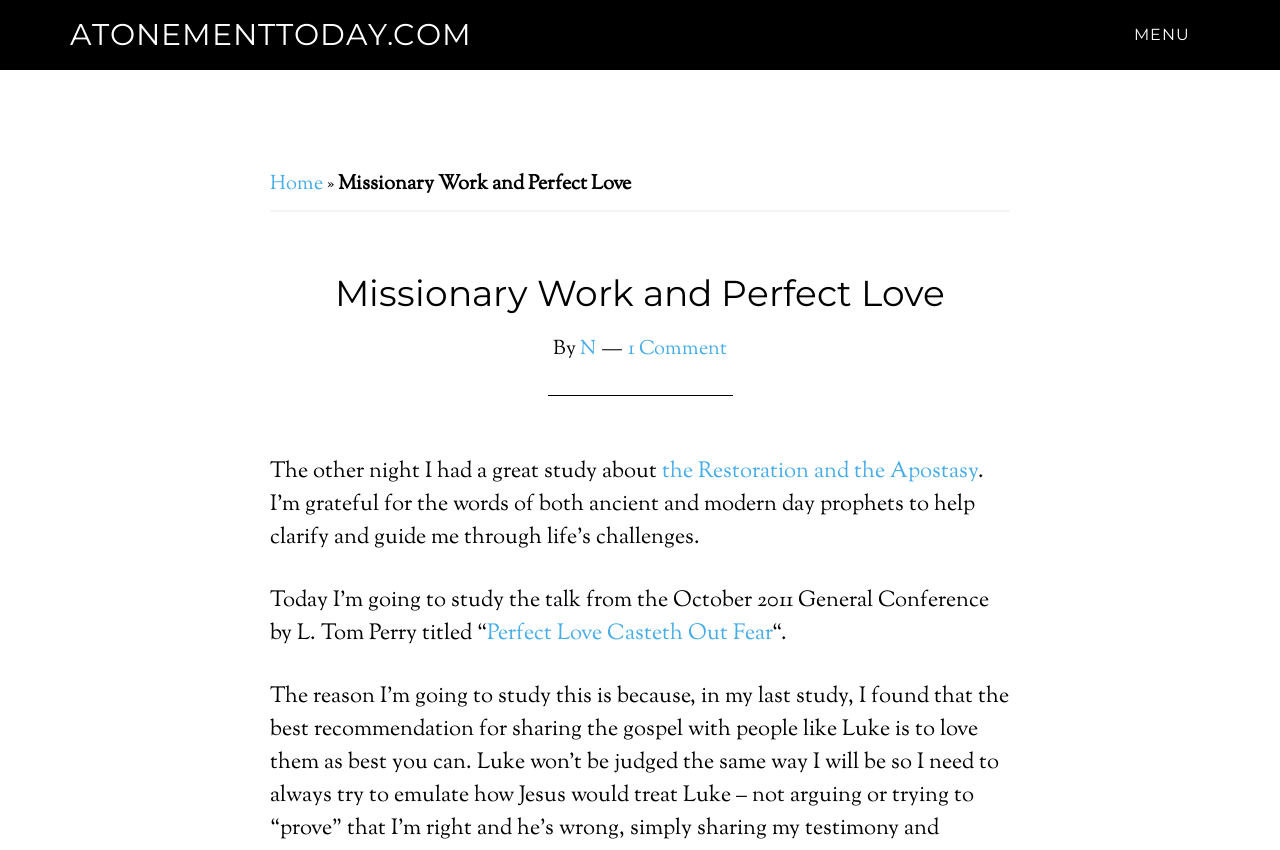Give a concise answer of one word or phrase to the question: 
What is the title of the talk being studied?

Perfect Love Casteth Out Fear